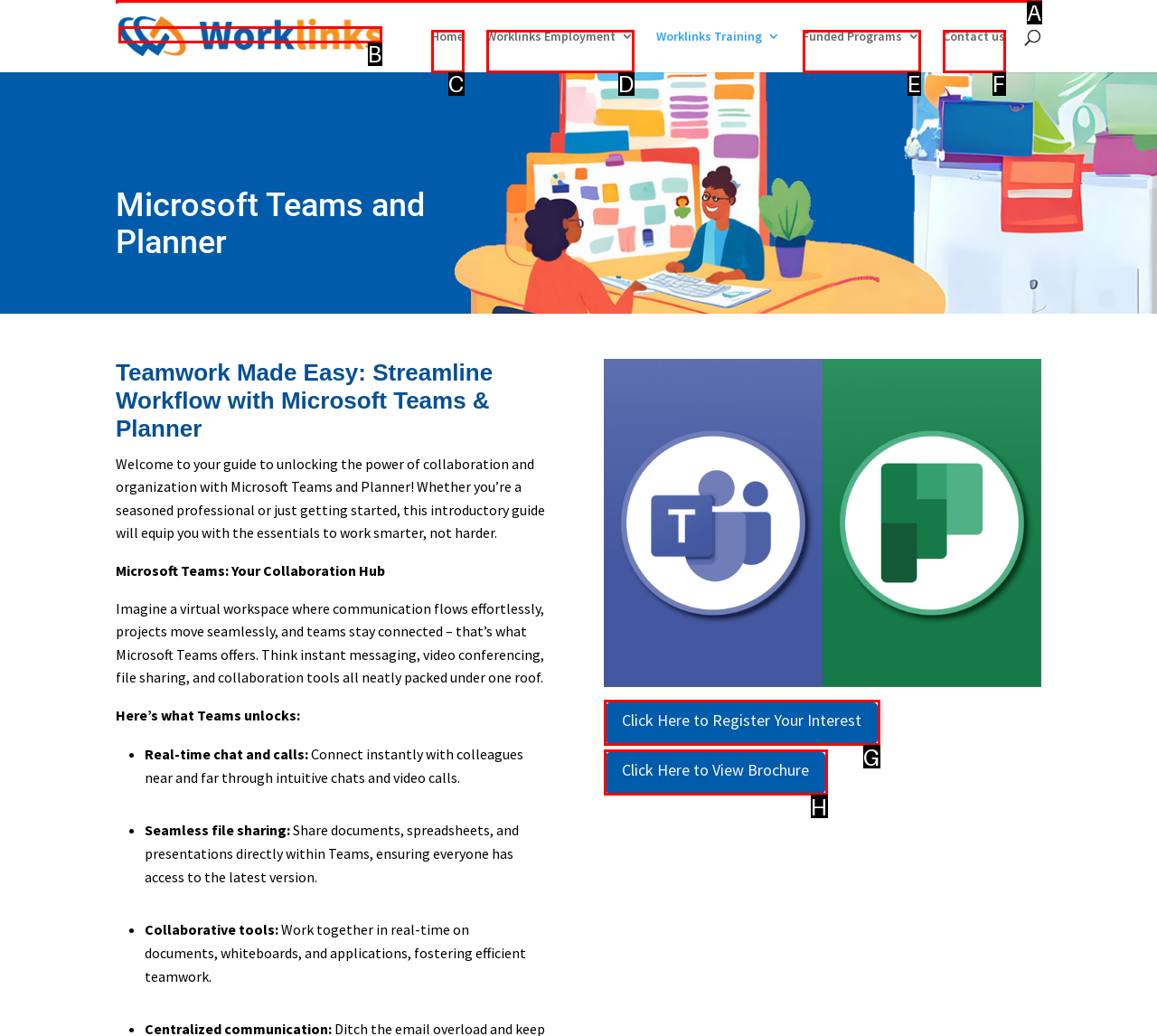Which letter corresponds to the correct option to complete the task: Search for something?
Answer with the letter of the chosen UI element.

A